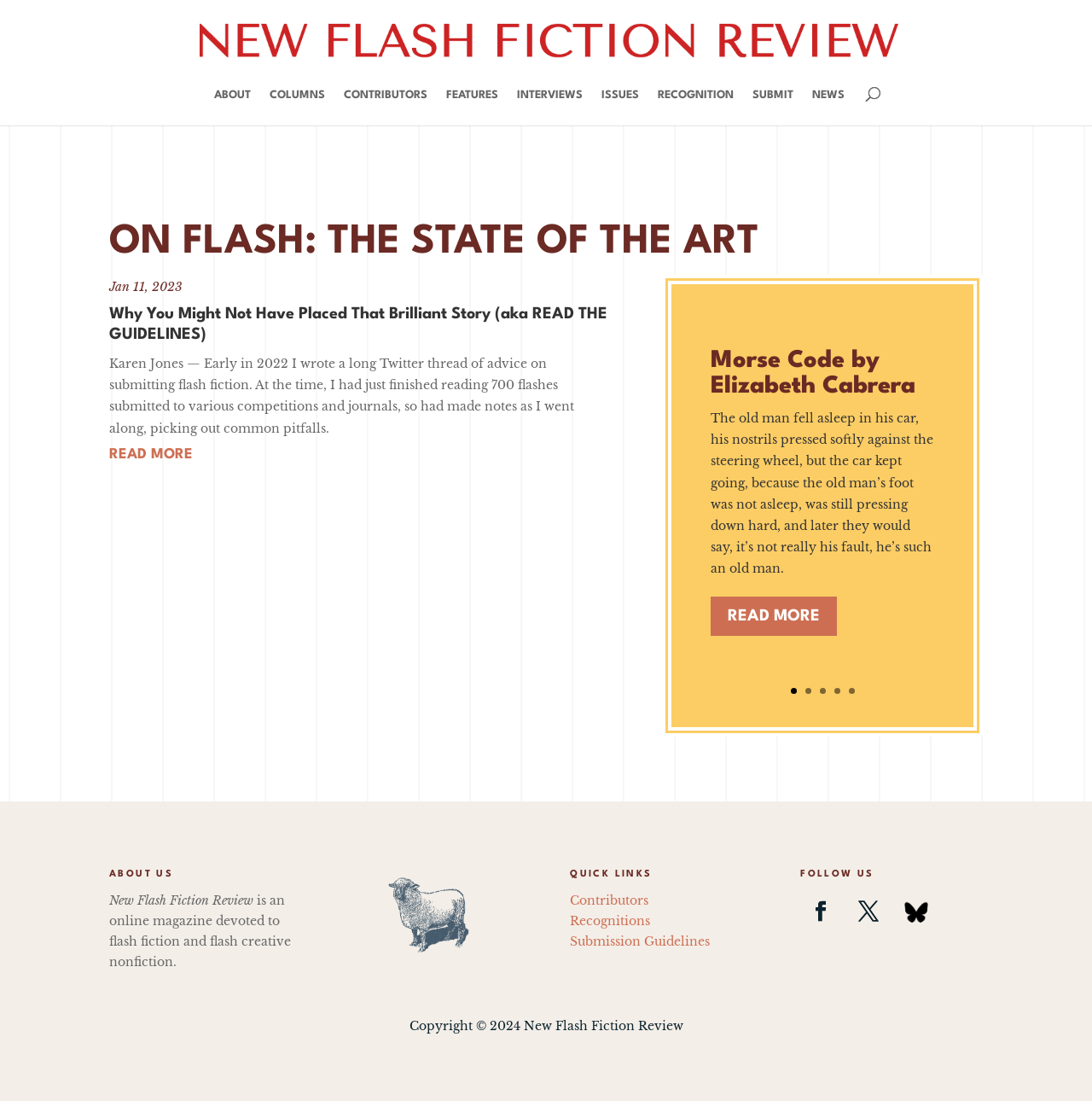Identify the bounding box coordinates of the clickable region to carry out the given instruction: "Go to page 5".

[0.871, 0.441, 0.909, 0.478]